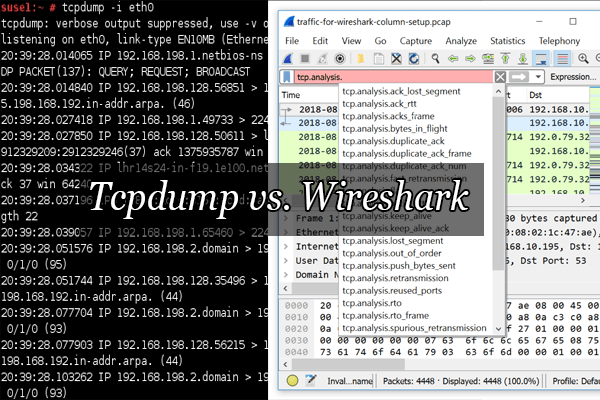Explain what is happening in the image with as much detail as possible.

The image titled "Tcpdump vs. Wireshark" visually compares two popular network analysis tools, Tcpdump and Wireshark. On the left side, Tcpdump is displayed in a terminal window, showing command-line output that details network packets being captured in real-time. It illustrates various IP addresses and packet types captured, providing a glimpse into the raw data analysis capabilities of Tcpdump. On the right side, a Wireshark interface is shown, specifically highlighting its user-friendly graphical representation of packet capture data, including detailed breakdowns of each packet, analysis options, and corresponding protocols. This juxtaposition emphasizes the differences between the command-line tool Tcpdump and the GUI-based Wireshark, showcasing their respective functionalities and user experiences in network analysis.